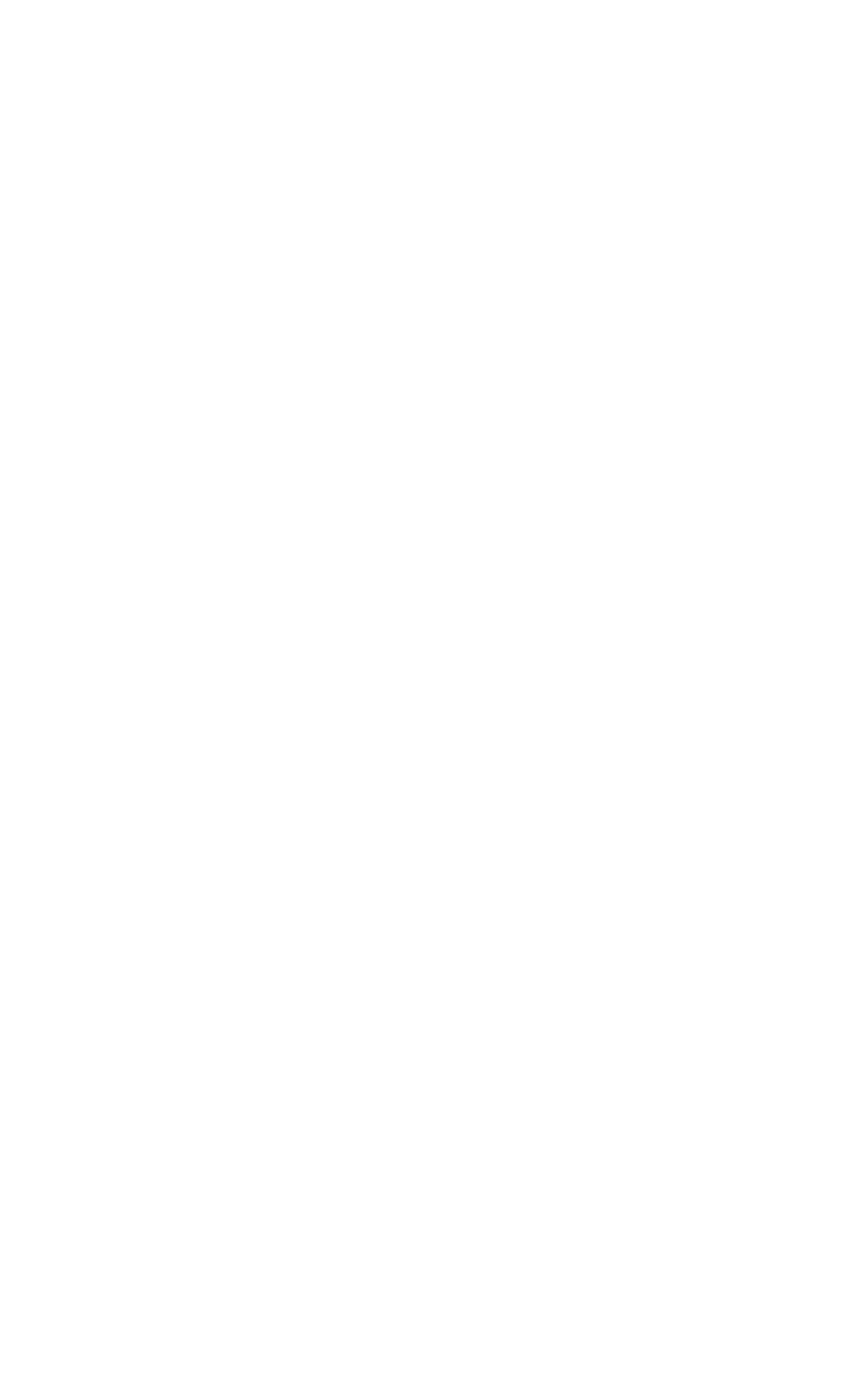Based on the visual content of the image, answer the question thoroughly: How many social media platforms are listed?

By examining the social media links at the bottom of the webpage, I can count the number of platforms listed, which are YouTube, Facebook, Twitter, Instagram, and Flipboard, totaling 5 platforms.